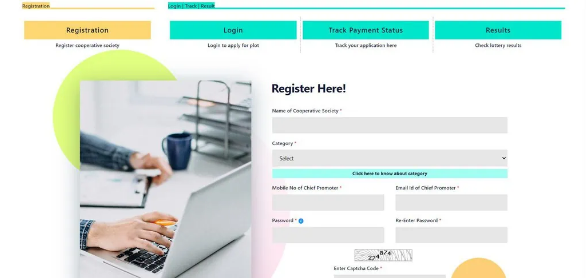What is the hand on the left side of the image doing?
Use the image to give a comprehensive and detailed response to the question.

The hand on the left side of the image is shown typing on a laptop keyboard, emphasizing the digital nature of the registration process and highlighting the ease of use of the online interface.